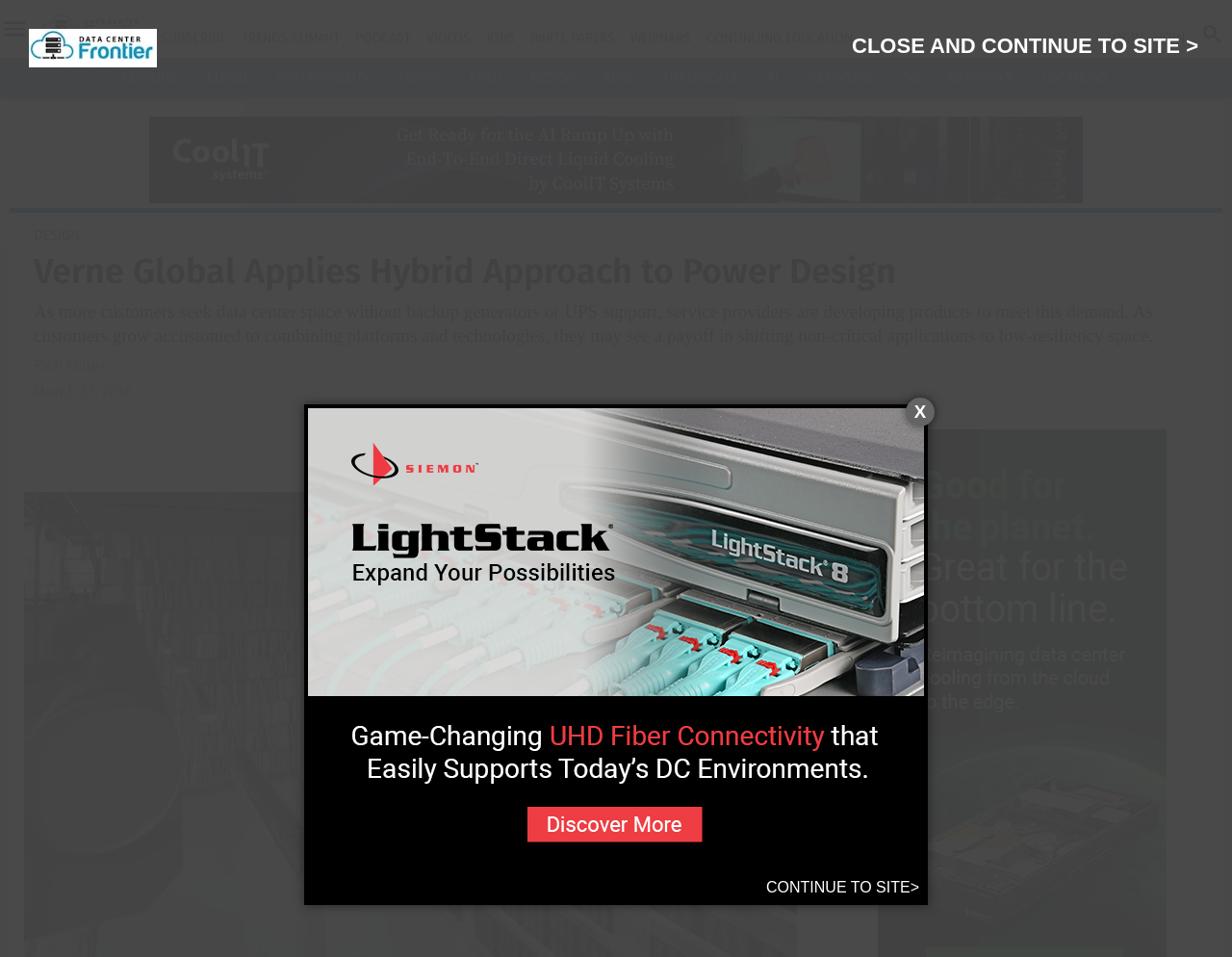Provide a brief response in the form of a single word or phrase:
Who is the author of the article?

Rich Miller